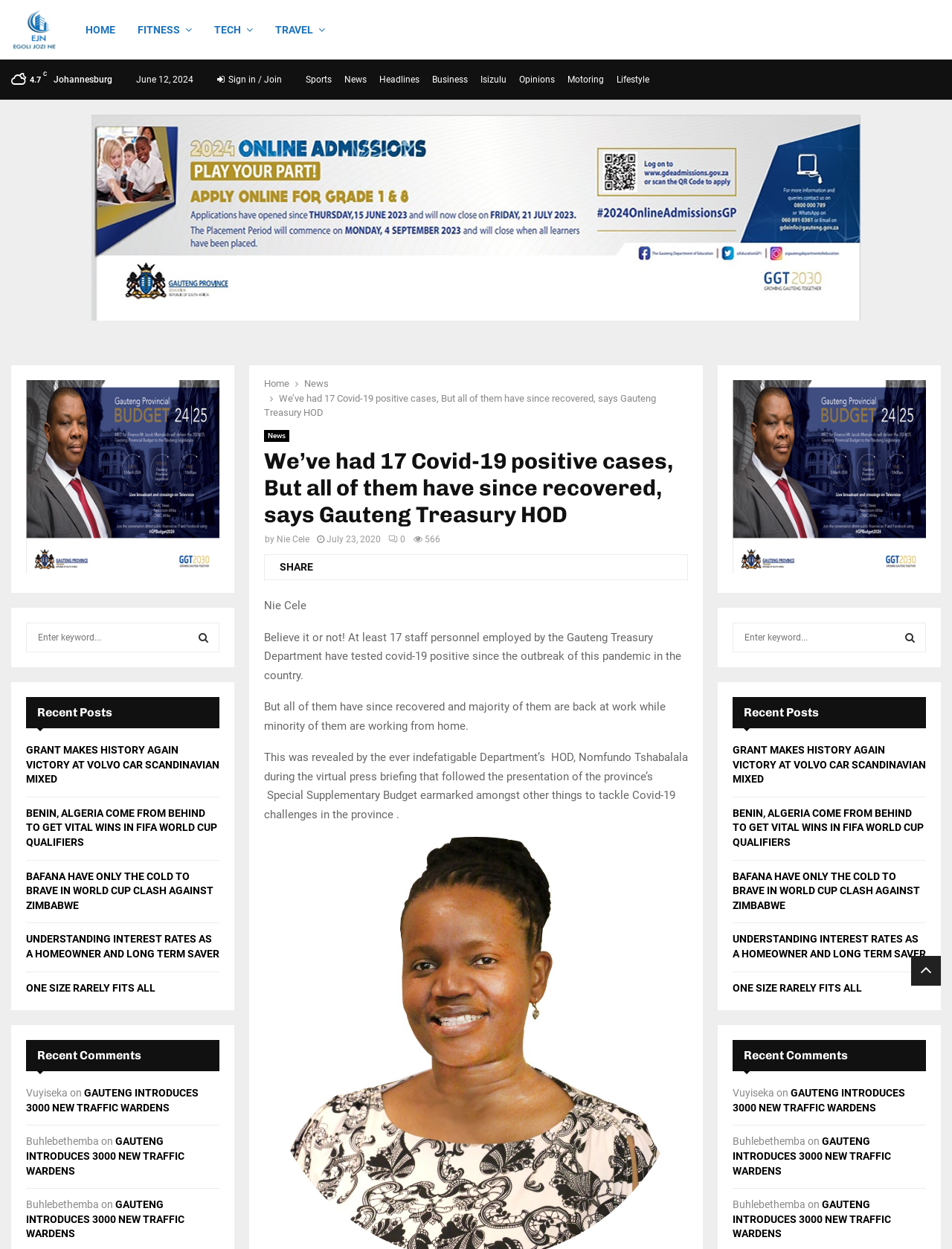Determine the bounding box coordinates for the clickable element required to fulfill the instruction: "Read the news article". Provide the coordinates as four float numbers between 0 and 1, i.e., [left, top, right, bottom].

[0.277, 0.314, 0.689, 0.335]